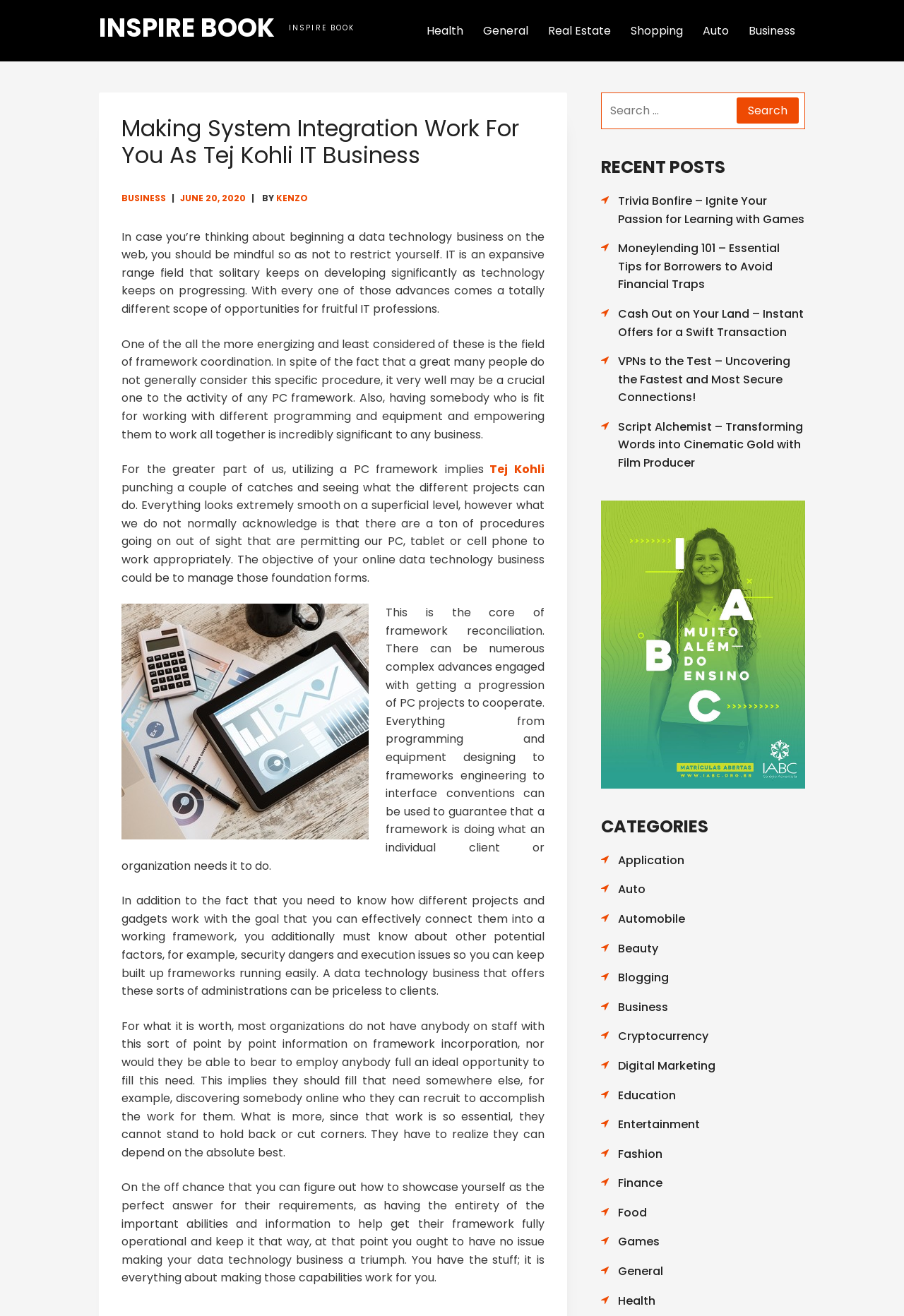What is the purpose of system integration?
Refer to the image and respond with a one-word or short-phrase answer.

To enable different programs to work together